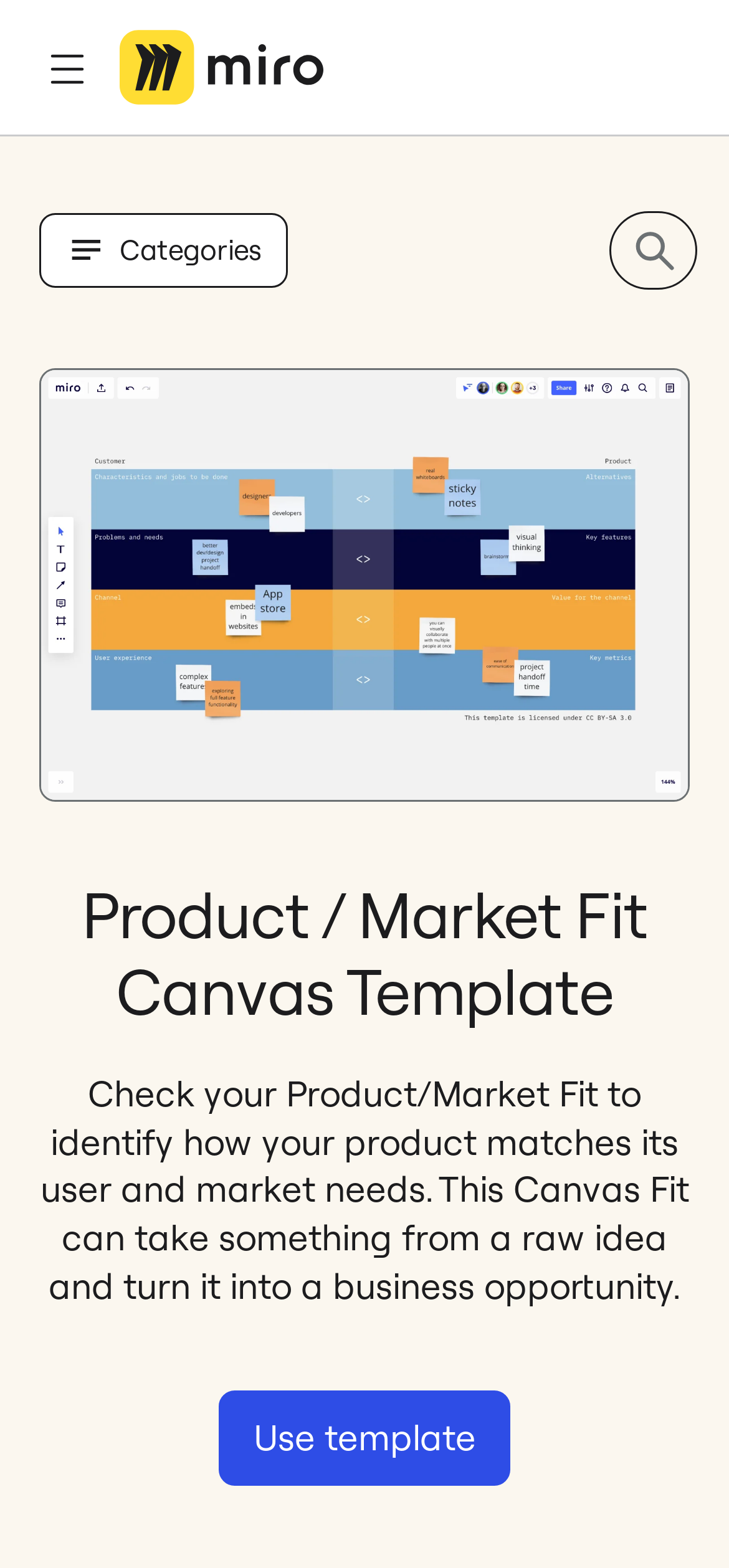Carefully examine the image and provide an in-depth answer to the question: What is the image above the canvas template?

The image above the canvas template is an illustration of the product-market-fit-canvas-web, which is likely a visual representation of the canvas template itself.